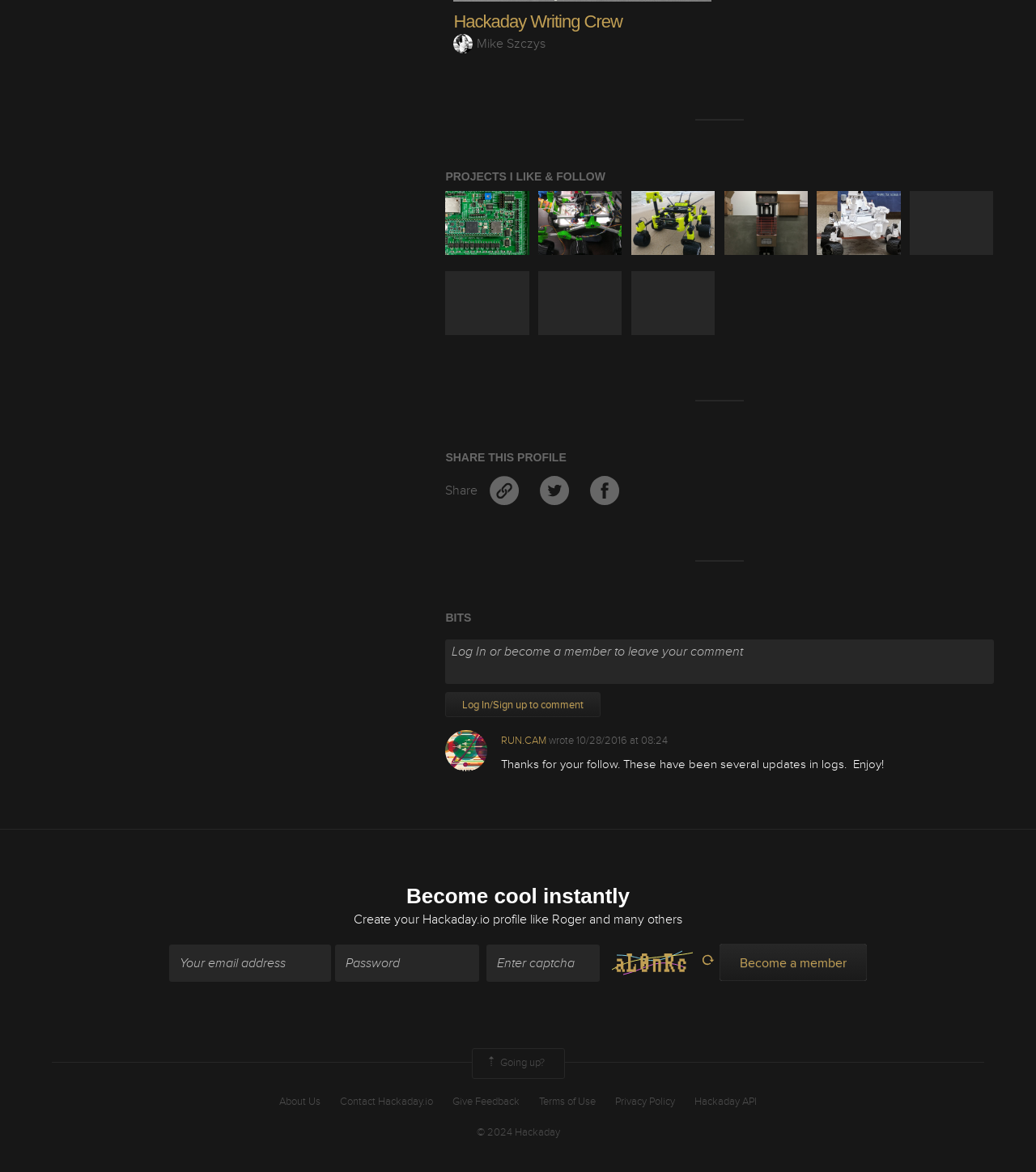What is the purpose of the 'SHARE THIS PROFILE' section?
Using the image, give a concise answer in the form of a single word or short phrase.

To share the profile